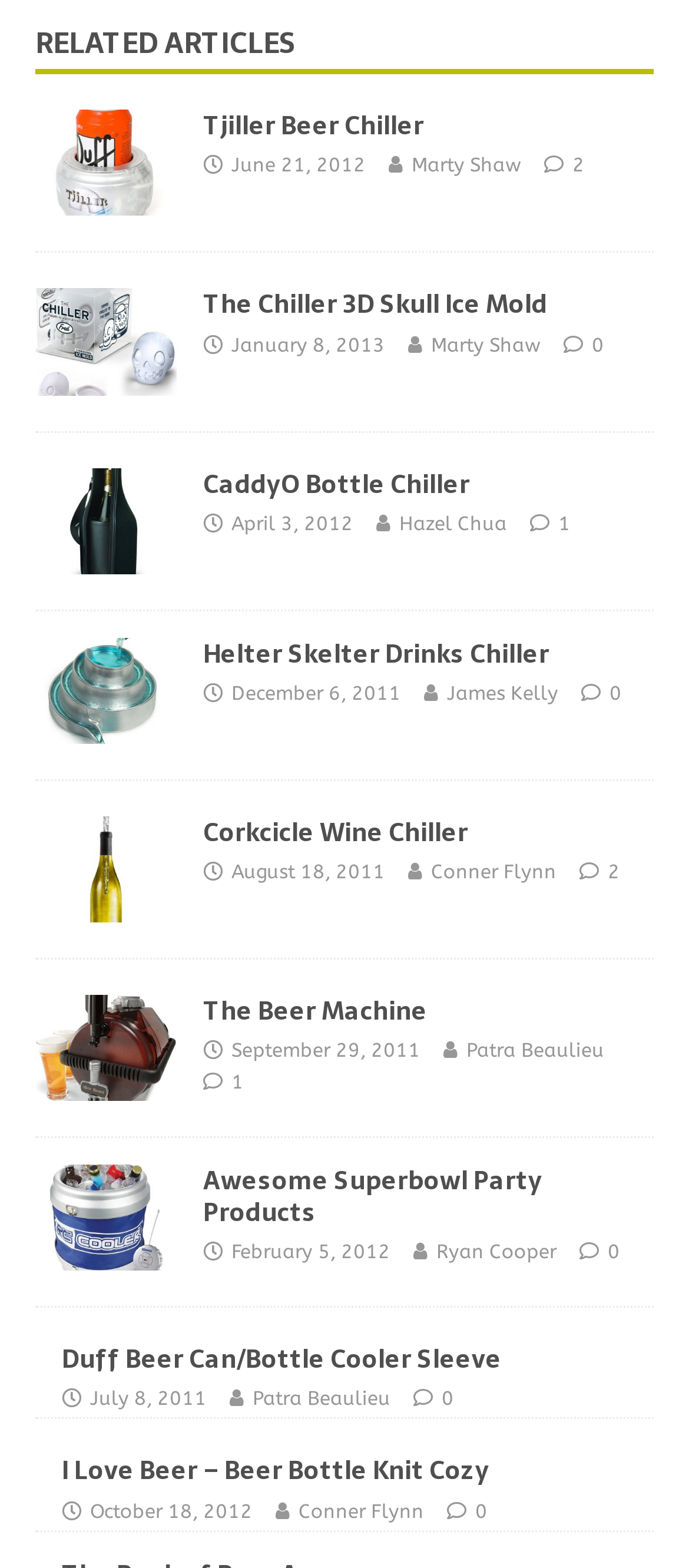Please look at the image and answer the question with a detailed explanation: What is the title of the first article?

The first article has a heading element with the text 'Tjiller Beer Chiller', which is the title of the article.